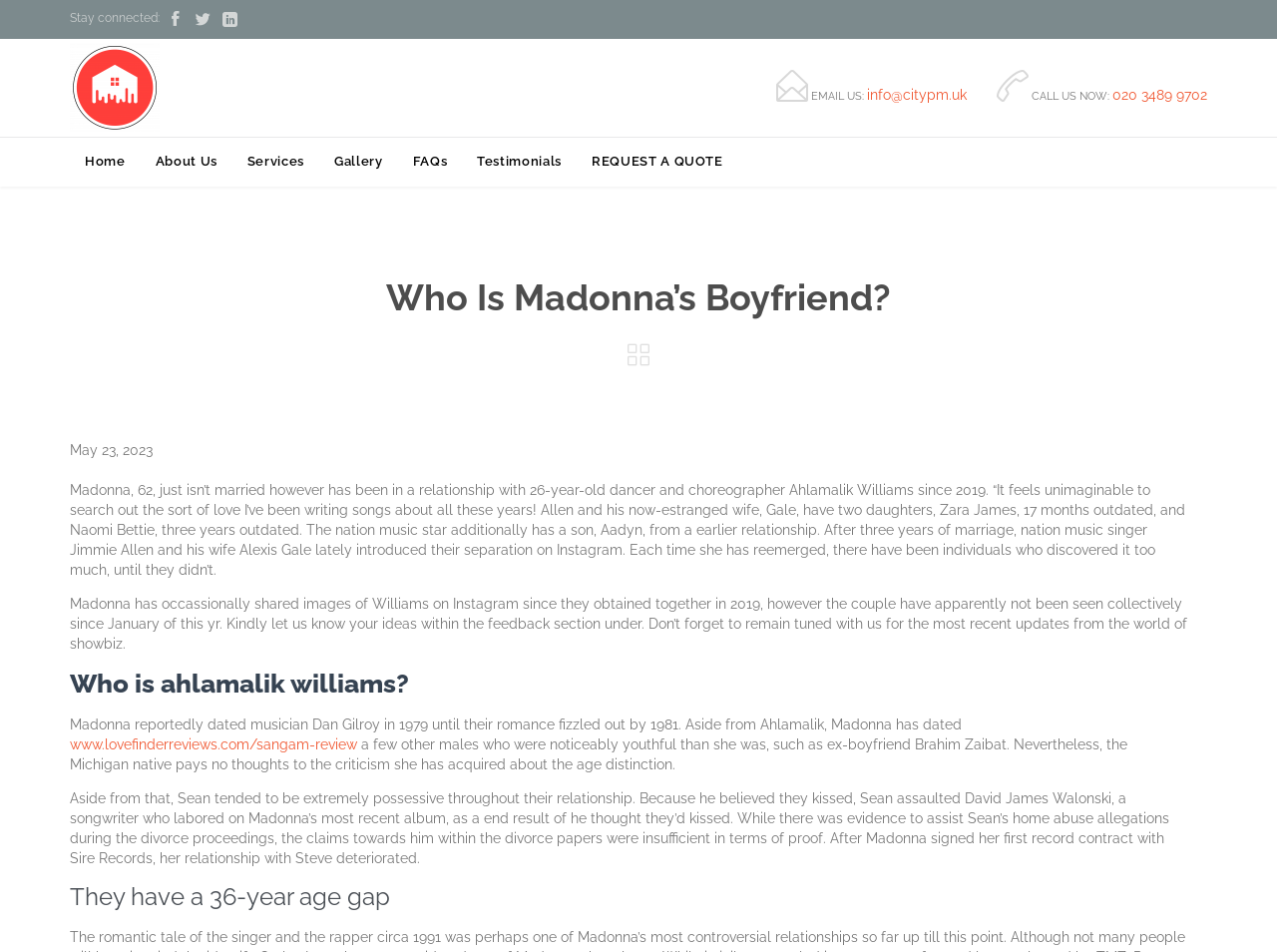How old is Madonna?
Using the image as a reference, answer the question with a short word or phrase.

62